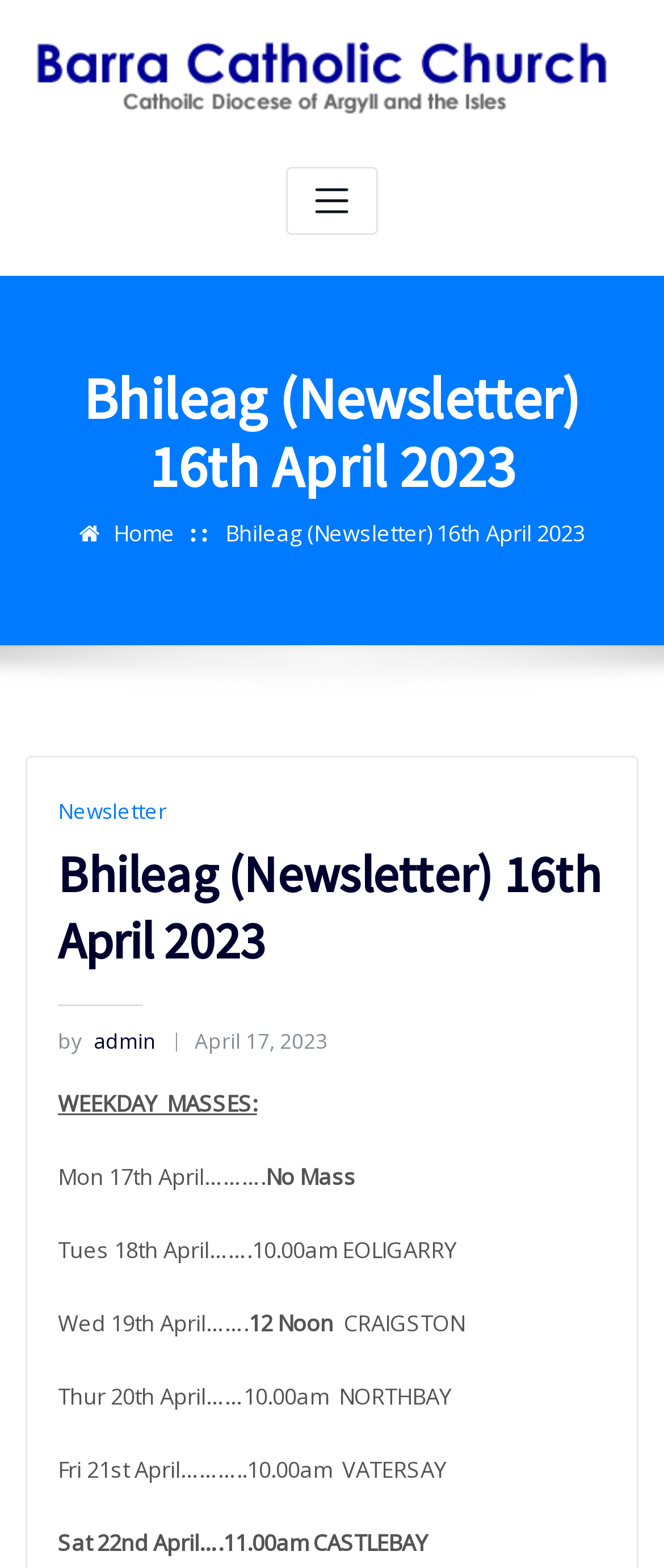Create a detailed summary of all the visual and textual information on the webpage.

The webpage is about the Bhileag newsletter of Barra Catholic Church, dated 16th April 2023. At the top left, there is a link to the church's website, accompanied by an image of the church's logo. Next to it, there is a toggle navigation button. 

Below the church's logo, there is a large heading that reads "Bhileag (Newsletter) 16th April 2023". Underneath this heading, there are two links: "Home" and "Bhileag (Newsletter) 16th April 2023". The latter link has a sub-link to "Newsletter".

Further down, there is a section with a heading that repeats the title of the newsletter. Below this heading, there is a link to the author, "by admin", and a link to the publication date, "April 17, 2023". 

The main content of the newsletter is a list of weekday masses, starting from Monday 17th April. Each day has its own section, with the time and location of the mass. The locations mentioned include EOLIGARRY, CRAIGSTON, NORTHBAY, VATERSAY, and CASTLEBAY.